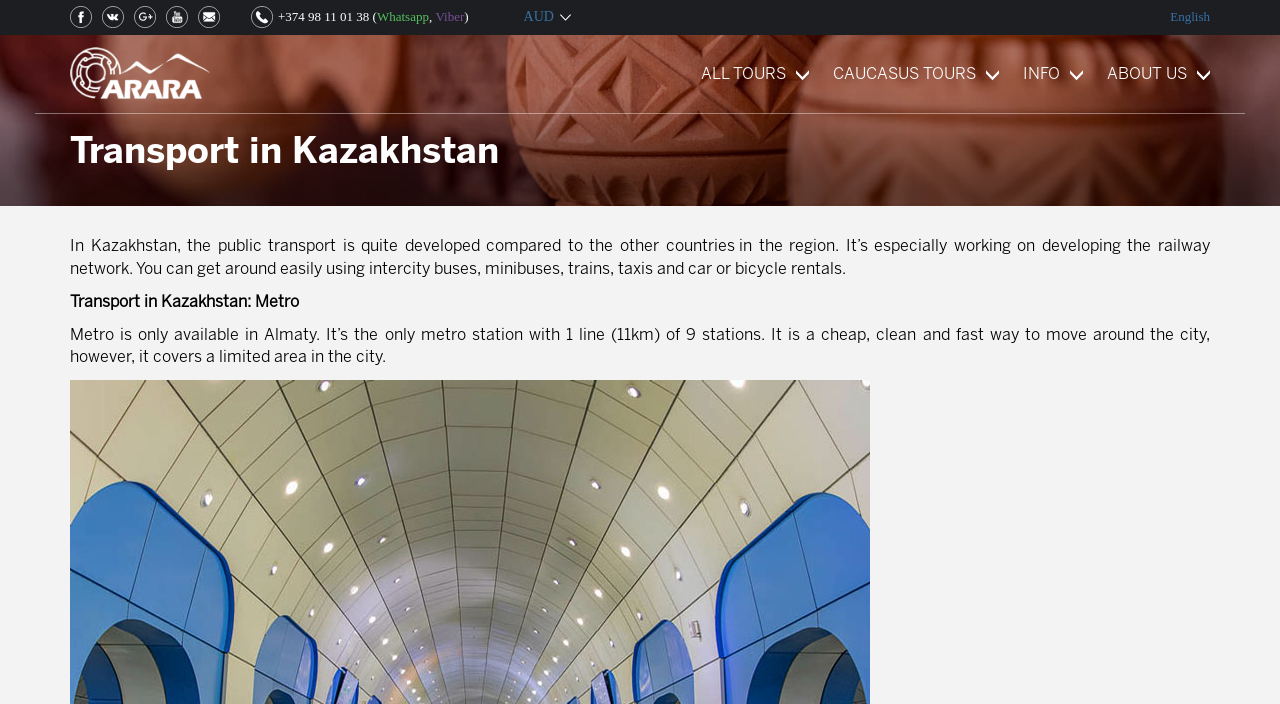Please locate the bounding box coordinates of the region I need to click to follow this instruction: "Switch to English".

[0.914, 0.013, 0.945, 0.036]